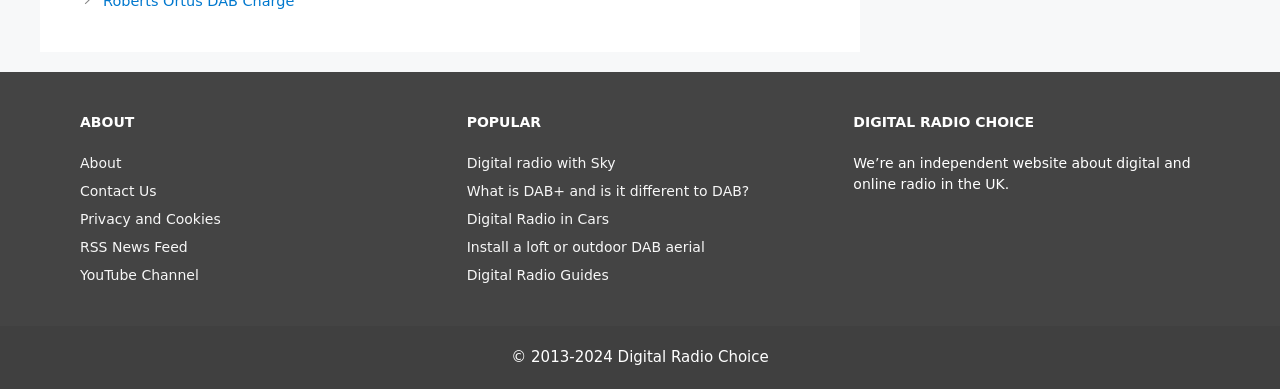Look at the image and give a detailed response to the following question: What is the last link under the 'POPULAR' heading?

The last link under the 'POPULAR' heading is 'Digital Radio Guides', which is one of the 5 links underneath the 'POPULAR' heading.